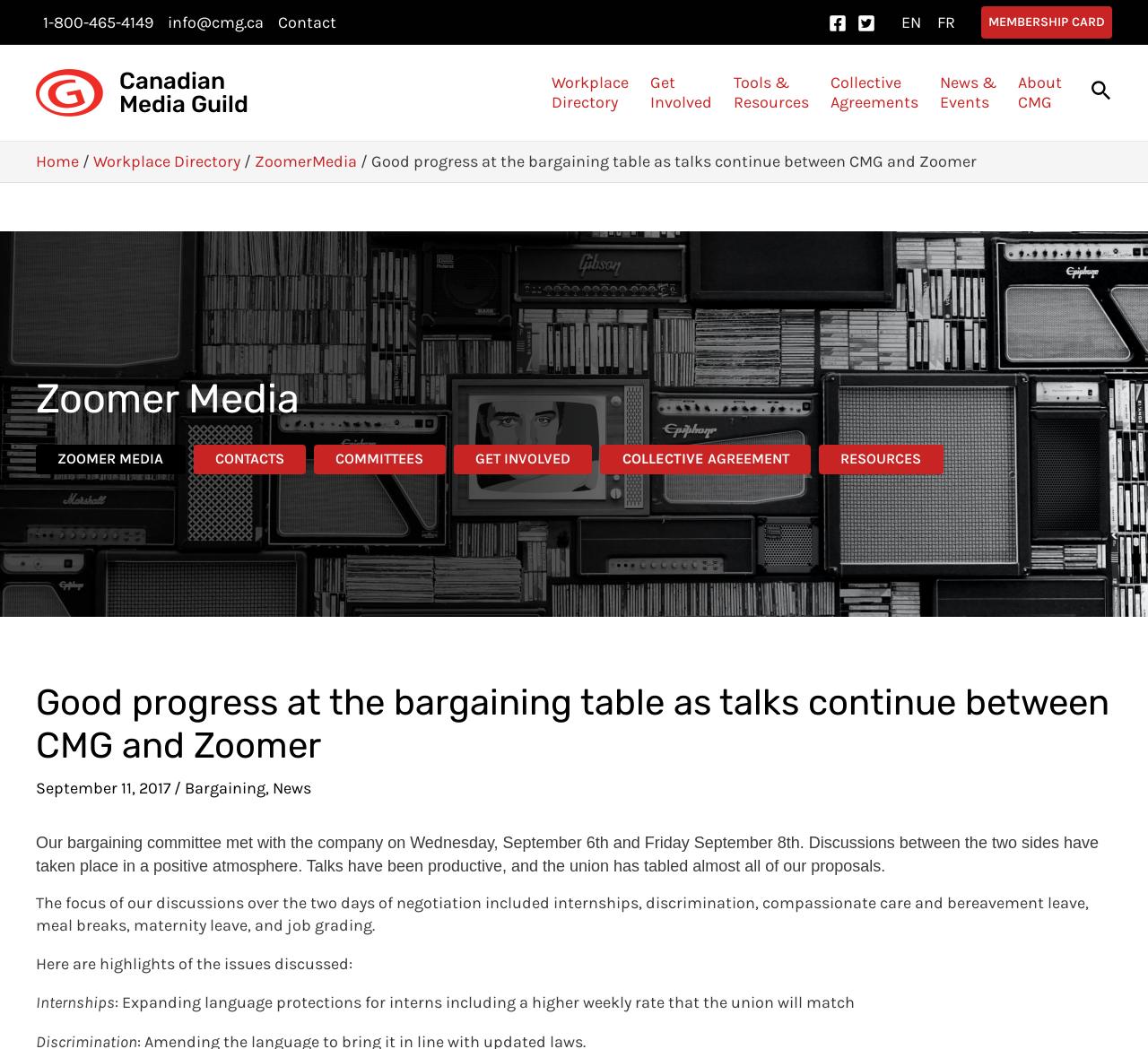Identify the bounding box coordinates of the area that should be clicked in order to complete the given instruction: "Search using the search icon". The bounding box coordinates should be four float numbers between 0 and 1, i.e., [left, top, right, bottom].

[0.95, 0.079, 0.969, 0.103]